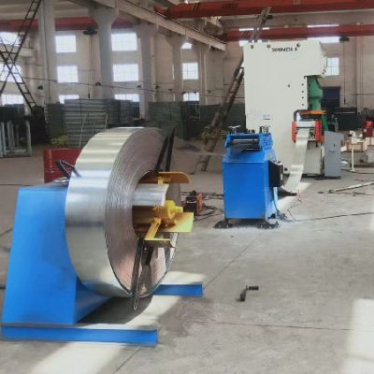What is the purpose of the servo feeder?
Using the image as a reference, answer with just one word or a short phrase.

Enhancing precision and efficiency